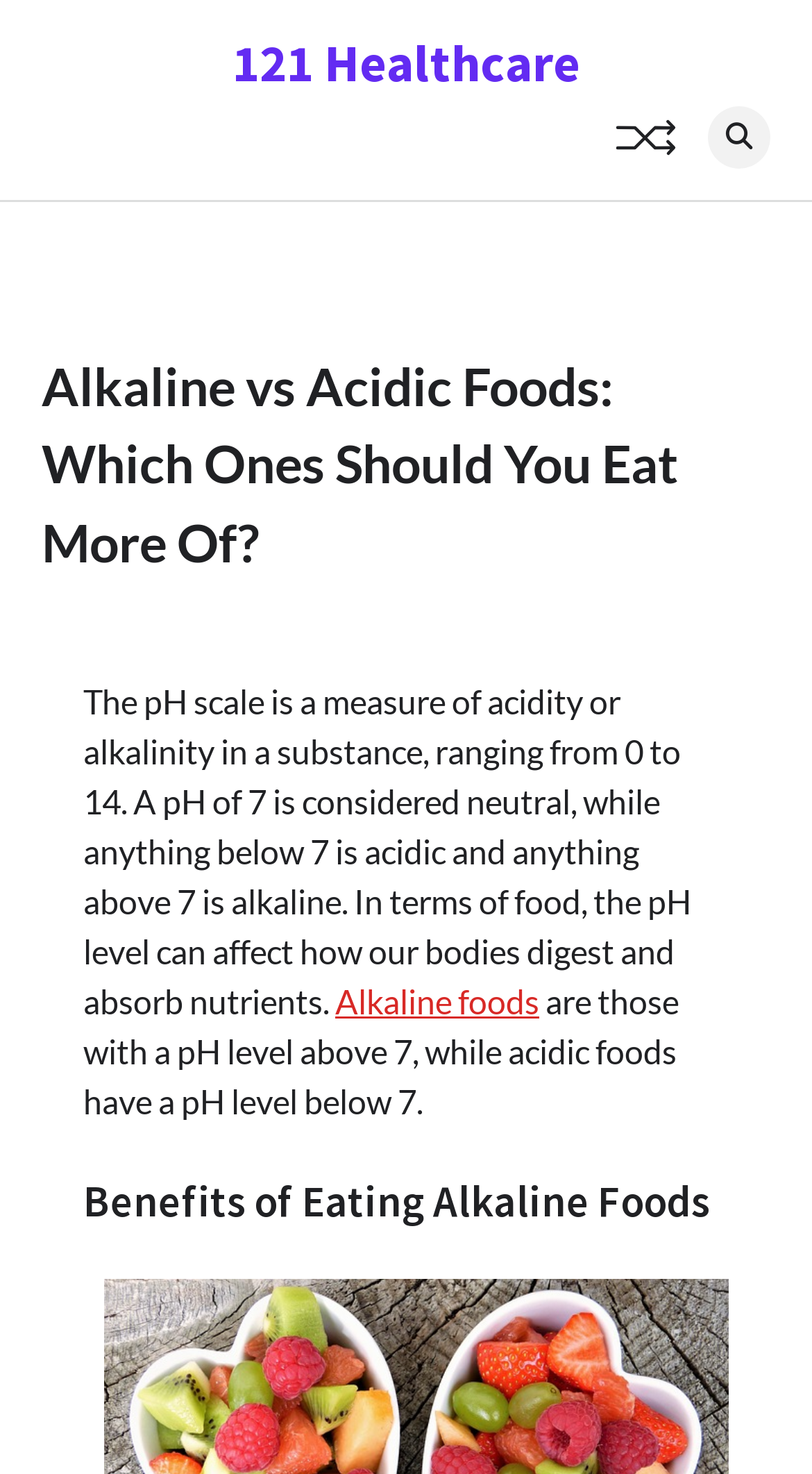Please extract the title of the webpage.

Alkaline vs Acidic Foods: Which Ones Should You Eat More Of?